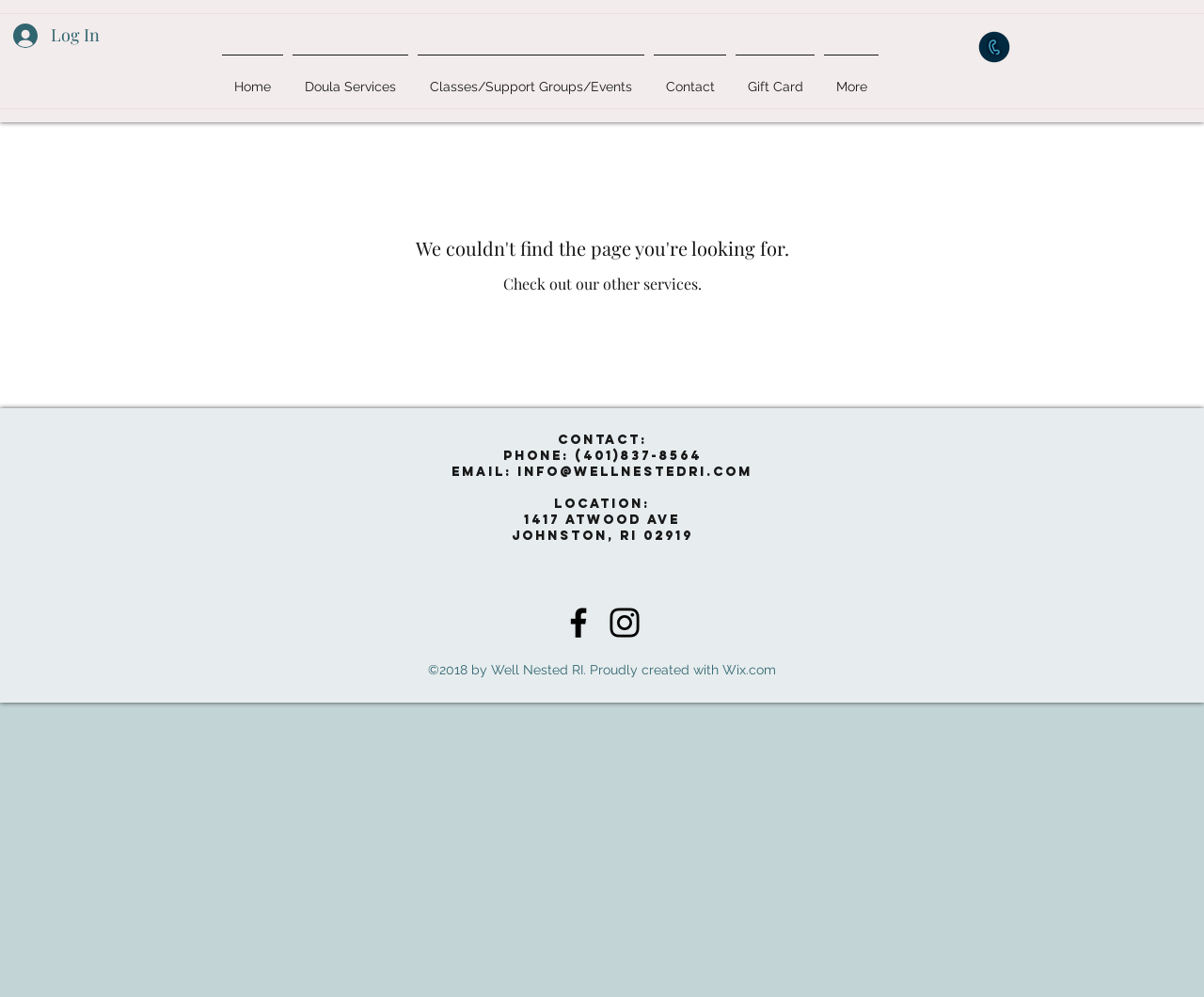Highlight the bounding box coordinates of the element you need to click to perform the following instruction: "Click the Log In button."

[0.0, 0.015, 0.094, 0.056]